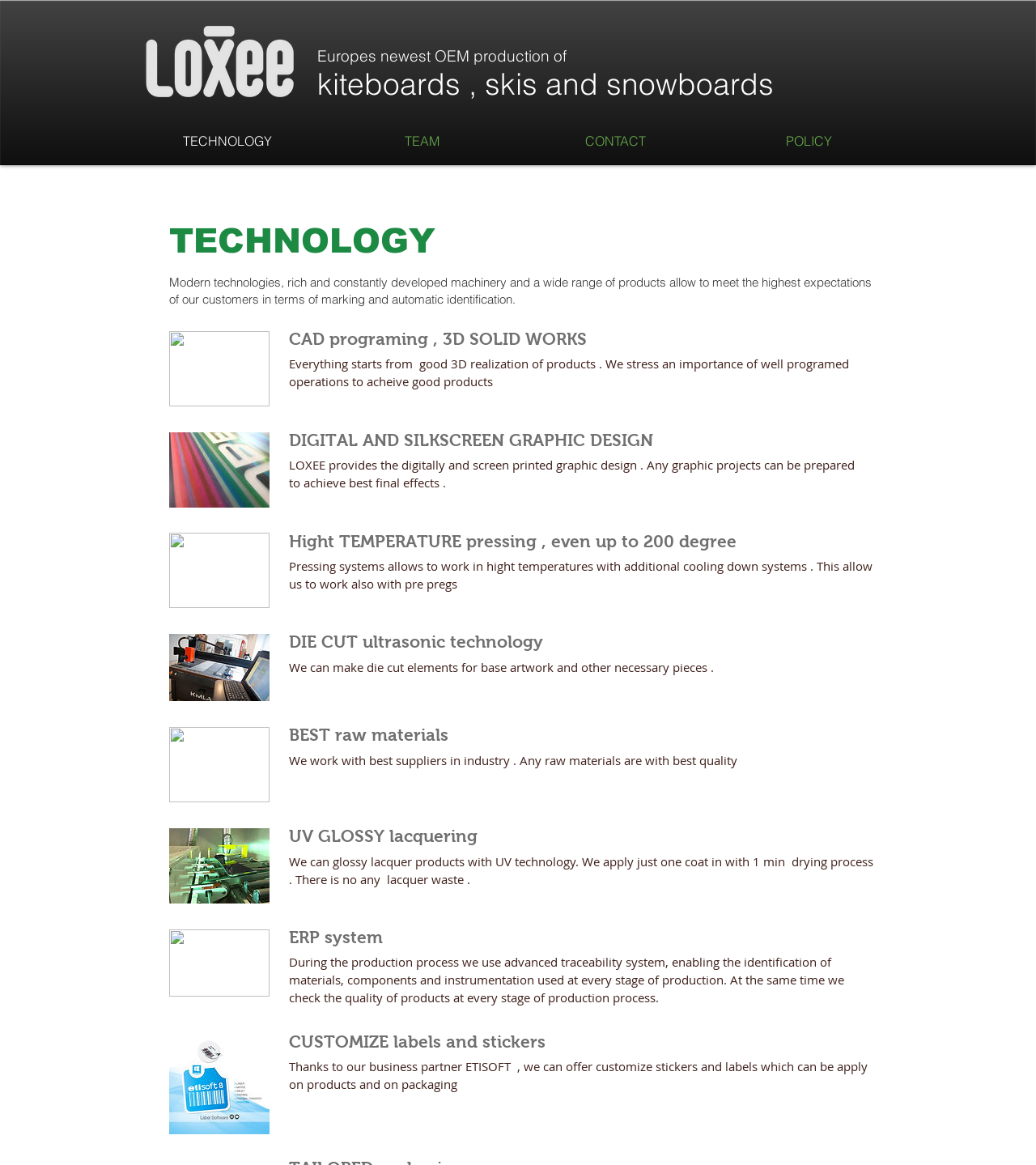Illustrate the webpage with a detailed description.

The webpage is about TECHNOLOGY, specifically loxee, and appears to be a company's technology page. At the top, there is a link on the left side, followed by three headings that read "Europes newest OEM production of kiteboards, skis and snowboards". Below these headings, there is a navigation menu with four links: "TECHNOLOGY", "TEAM", "CONTACT", and "POLICY".

The main content of the page is divided into sections, each describing a specific technology or capability of the company. The first section is headed by "TECHNOLOGY" and has a paragraph of text describing the company's use of modern technologies and machinery to meet customer expectations. To the left of this text, there is an image.

The next section is about CAD programming and 3D solid works, with a heading and a paragraph of text explaining the importance of good 3D realization of products. There is another image to the left of this text.

The following sections describe various technologies and capabilities, including digital and silkscreen graphic design, high-temperature pressing, die-cut ultrasonic technology, the use of best raw materials, UV glossy lacquering, and ERP system. Each section has a heading, a paragraph of text, and an image to the left.

The final section is about customizing labels and stickers, with a heading and a paragraph of text explaining the company's ability to offer customized stickers and labels through its business partner ETISOFT. There is an image to the left of this text.

Throughout the page, the images are positioned to the left of the corresponding text, and the sections are arranged in a vertical layout, with each section building on the previous one to describe the company's various technologies and capabilities.